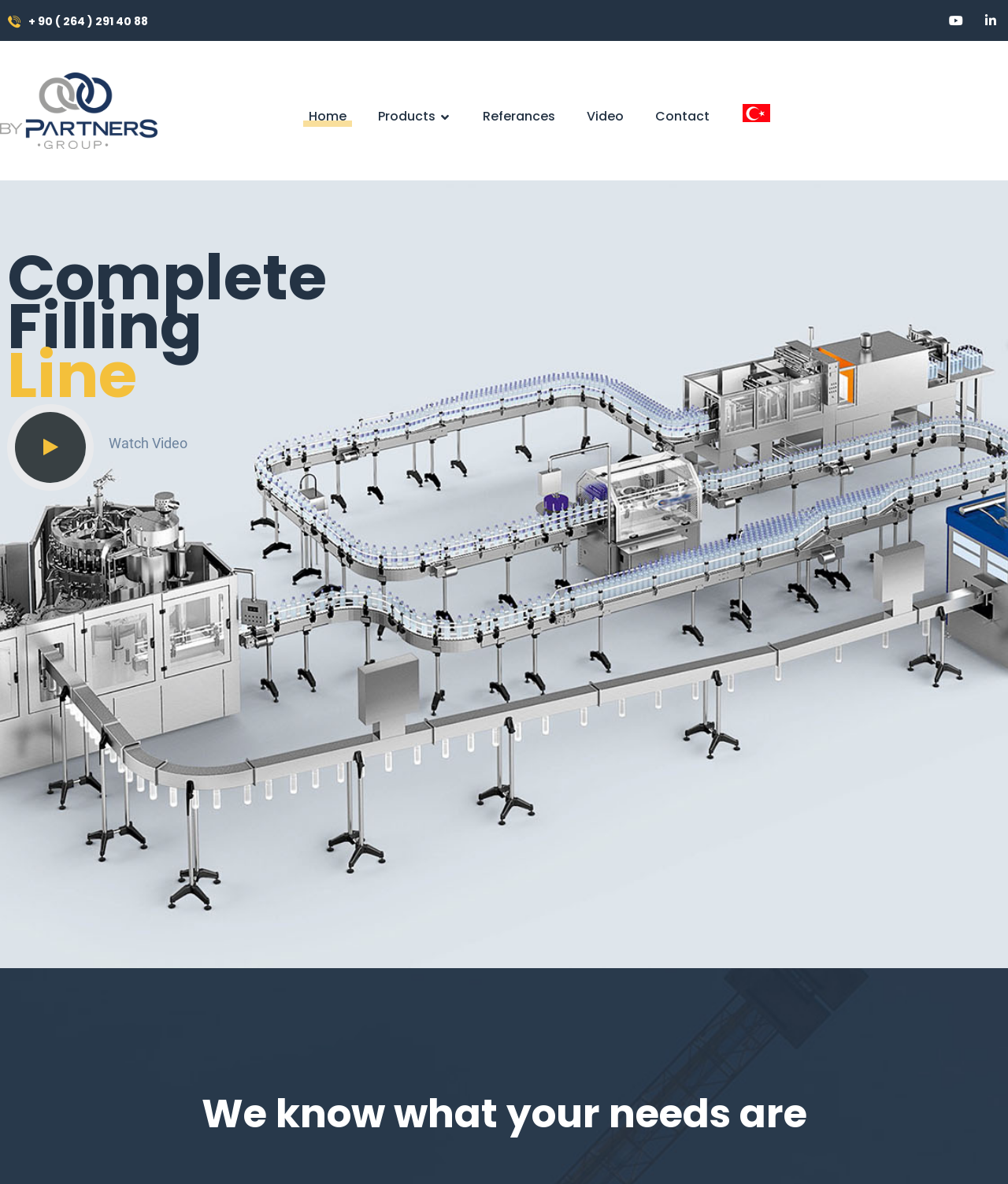Provide an in-depth caption for the contents of the webpage.

The webpage appears to be the homepage of "Partners Group". At the top, there is a navigation menu with links to "Home", "Products", "References", "Video", and "Contact". To the left of the navigation menu, there is a logo of "Partners Group" accompanied by a link to the homepage. 

On the top-right corner, there are social media links to "Youtube" and "Linkedin". Below the navigation menu, there is a section with two columns. The left column contains a heading that reads "We know what your needs are" and two static text elements labeled "Complete" and "Filling". 

On the right side of this section, there is a link with a play button icon and the text "Watch Video" next to it. Above this link, there is another link with a search icon. At the bottom of the page, there is a layout table that spans about 60% of the page width, but its content is not specified.